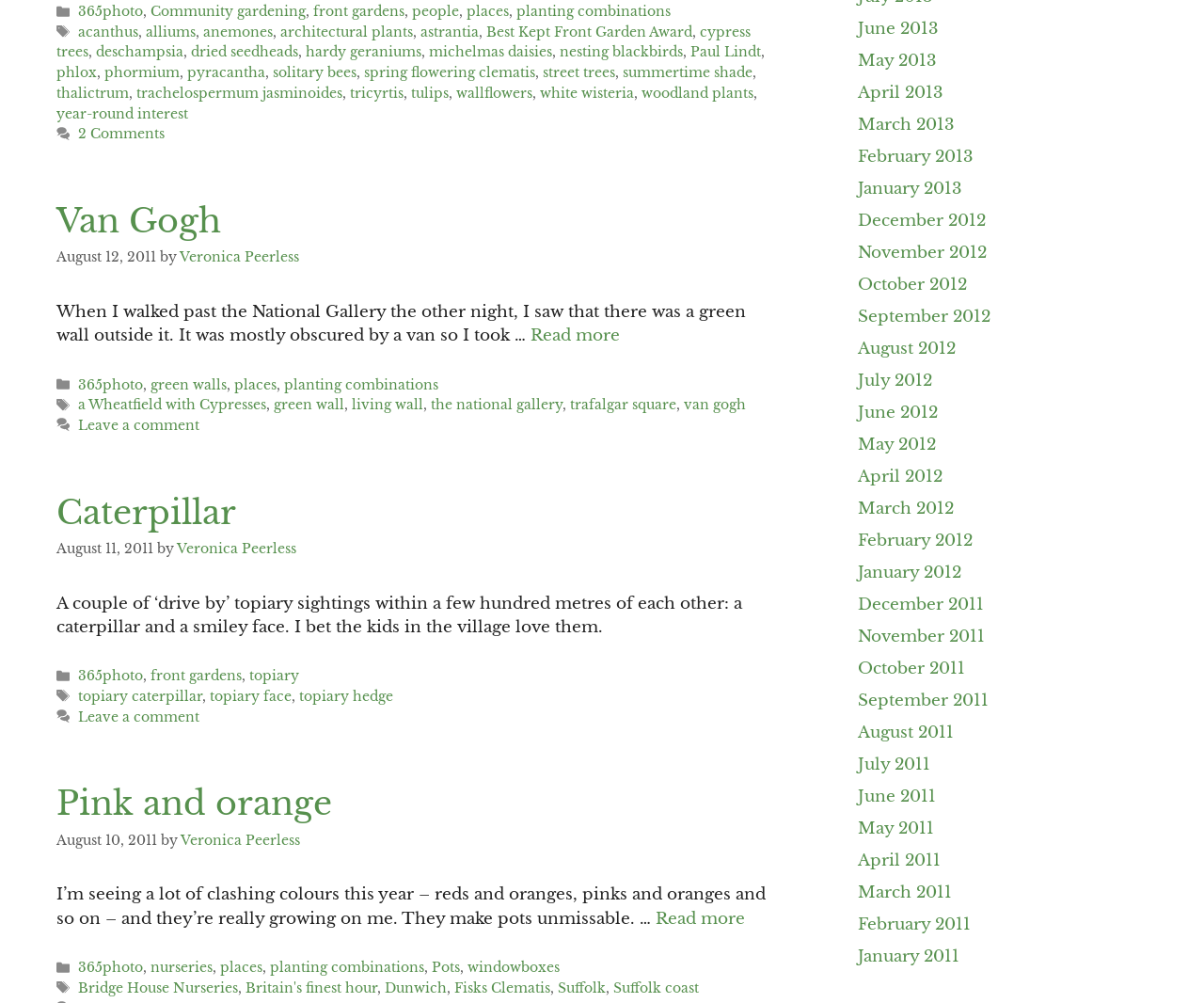Pinpoint the bounding box coordinates of the element you need to click to execute the following instruction: "Click on the 'people' link". The bounding box should be represented by four float numbers between 0 and 1, in the format [left, top, right, bottom].

[0.342, 0.003, 0.381, 0.02]